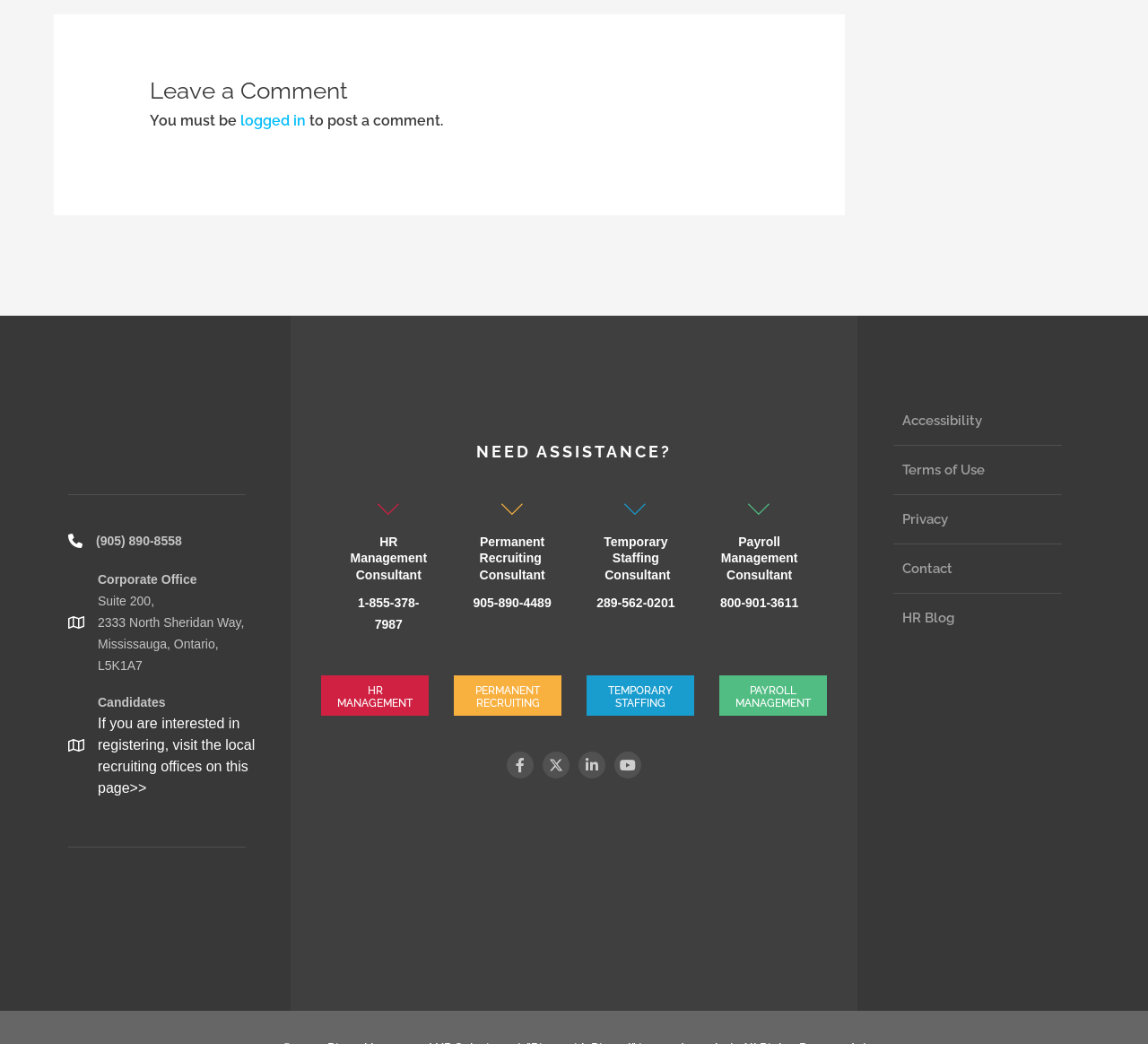Determine the bounding box coordinates of the clickable area required to perform the following instruction: "Visit the local recruiting offices". The coordinates should be represented as four float numbers between 0 and 1: [left, top, right, bottom].

[0.085, 0.685, 0.222, 0.762]